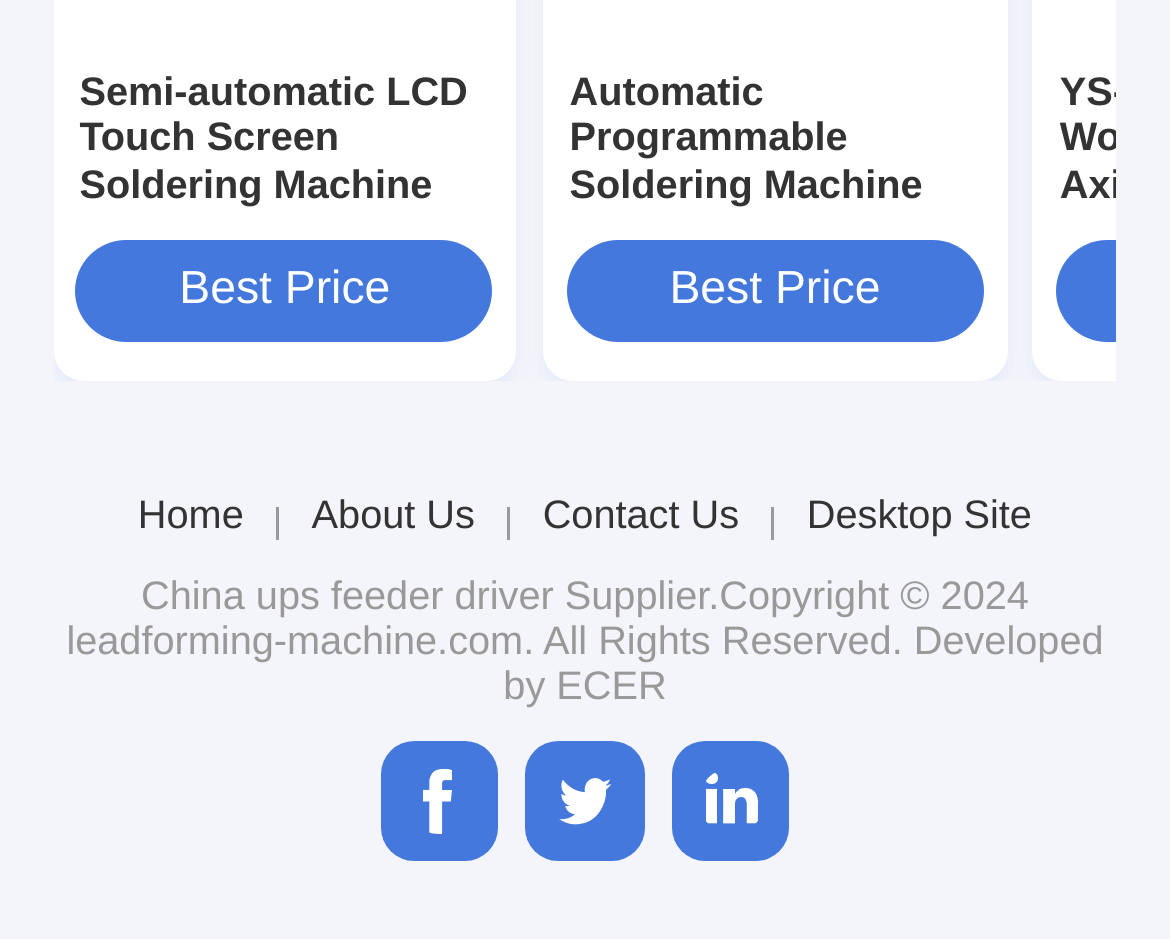Please identify the bounding box coordinates of the clickable element to fulfill the following instruction: "Check Best Price". The coordinates should be four float numbers between 0 and 1, i.e., [left, top, right, bottom].

[0.065, 0.257, 0.422, 0.363]